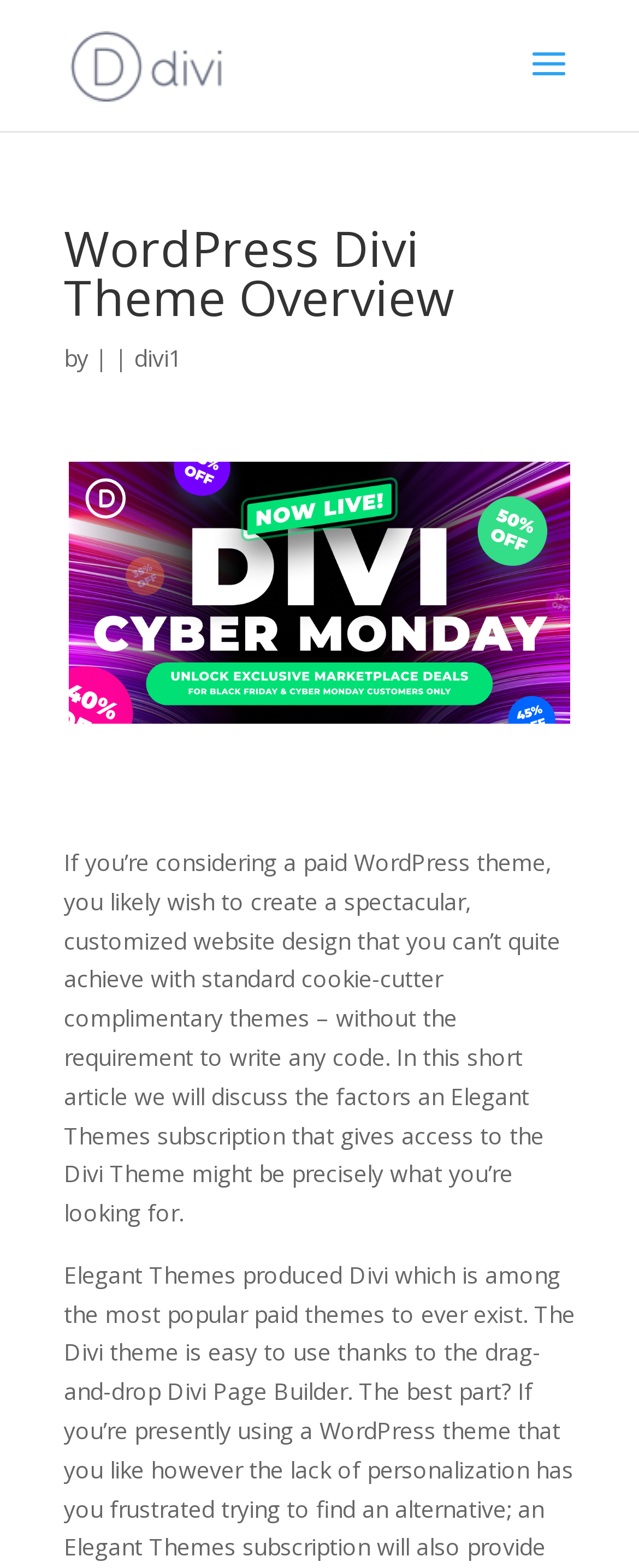Who is the target audience for this article?
Based on the image, give a concise answer in the form of a single word or short phrase.

Those considering paid WordPress theme